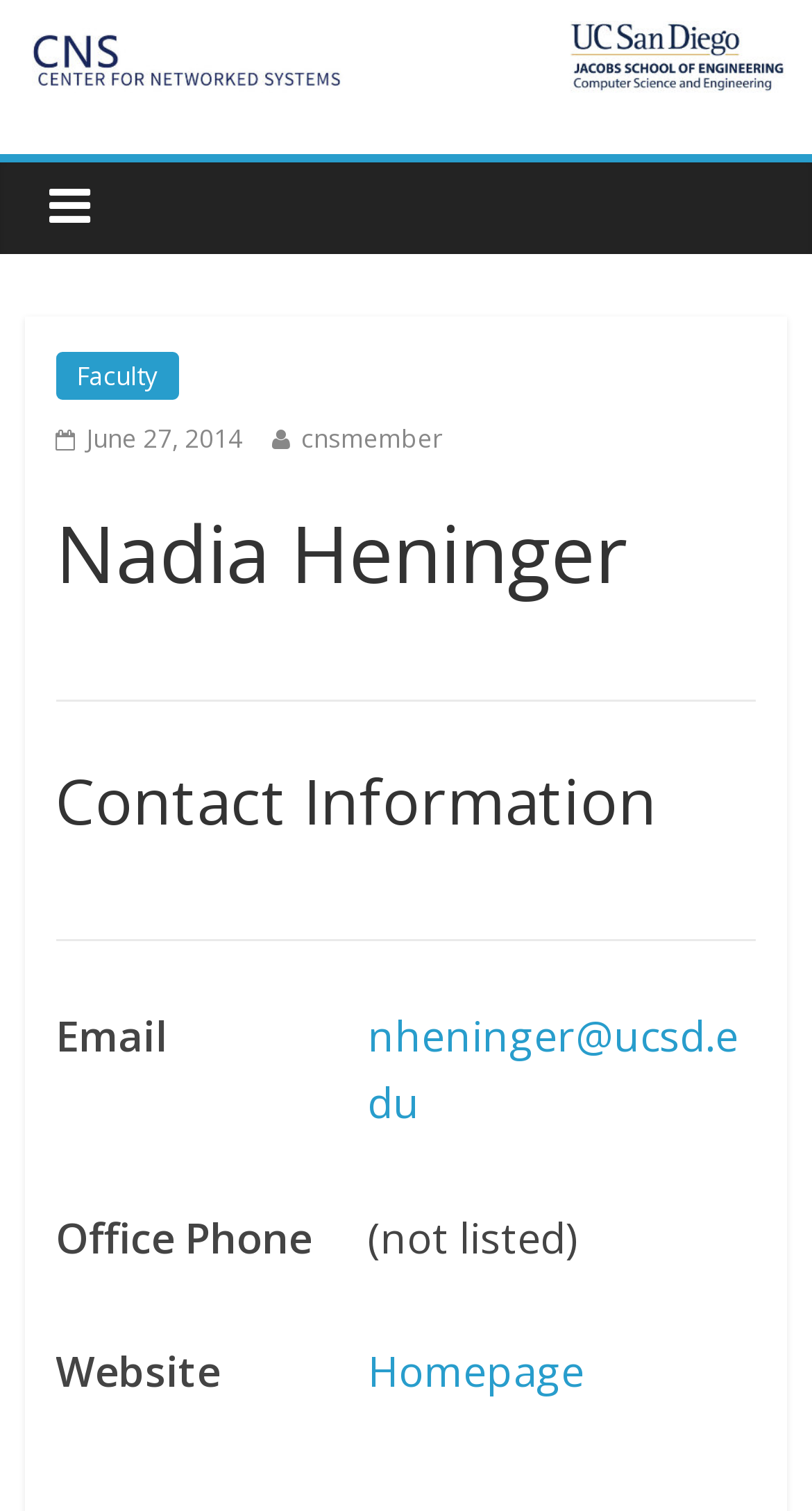What is the email address of the faculty member?
Respond to the question with a single word or phrase according to the image.

nheninger@ucsd.edu